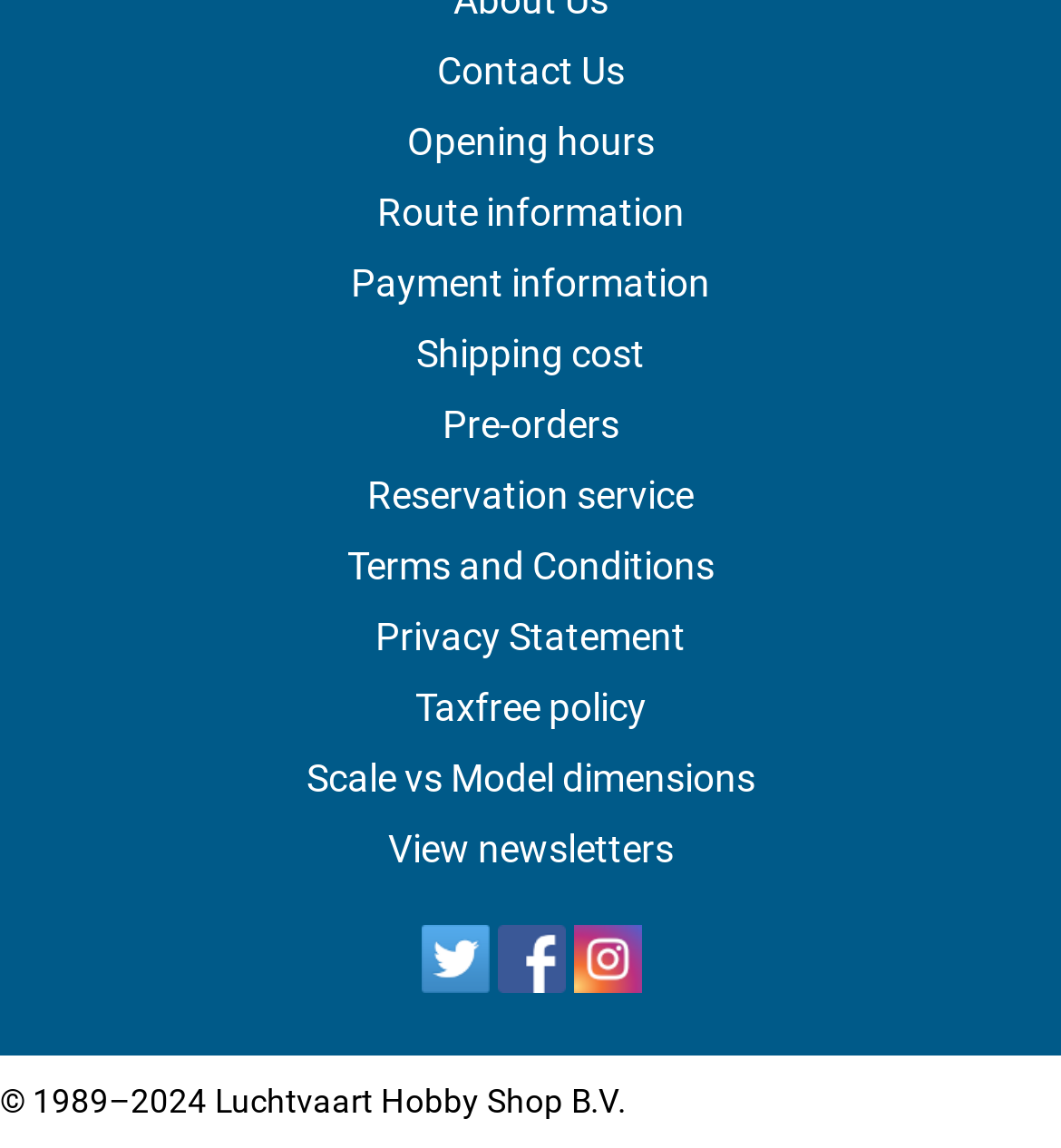What is the company name of the website?
Based on the image, answer the question in a detailed manner.

I found the company name 'Luchtvaart Hobby Shop B.V.' at the bottom of the webpage, which is a static text element with the copyright symbol.